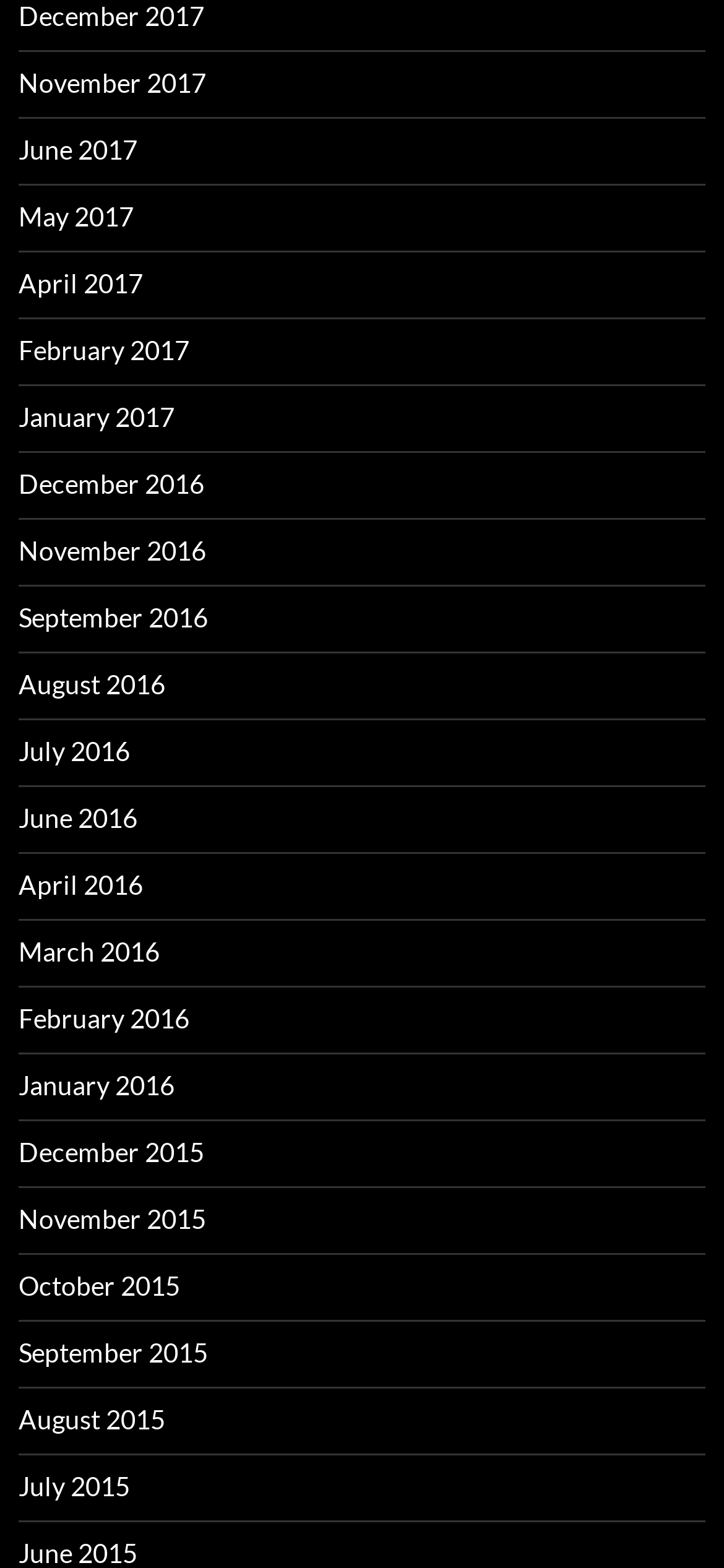What is the latest month listed on the webpage?
Carefully analyze the image and provide a detailed answer to the question.

I looked at the links on the webpage and found that the latest month listed is December 2017, which is located at the top of the list.